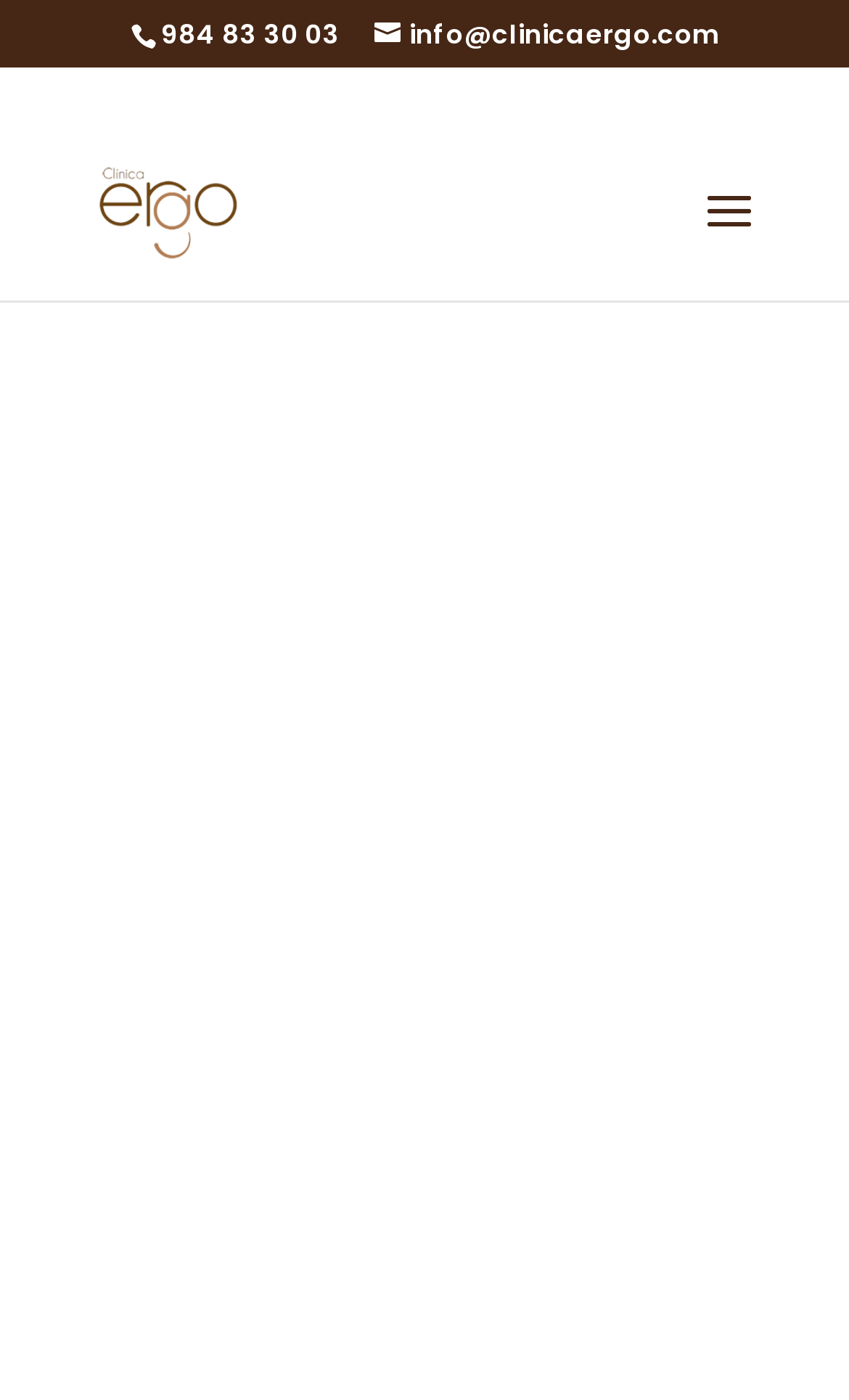What is the contact phone number?
Could you answer the question with a detailed and thorough explanation?

The contact phone number can be found in the link element with the text '984 83 30 03', which is likely a clickable link to call the clinic.